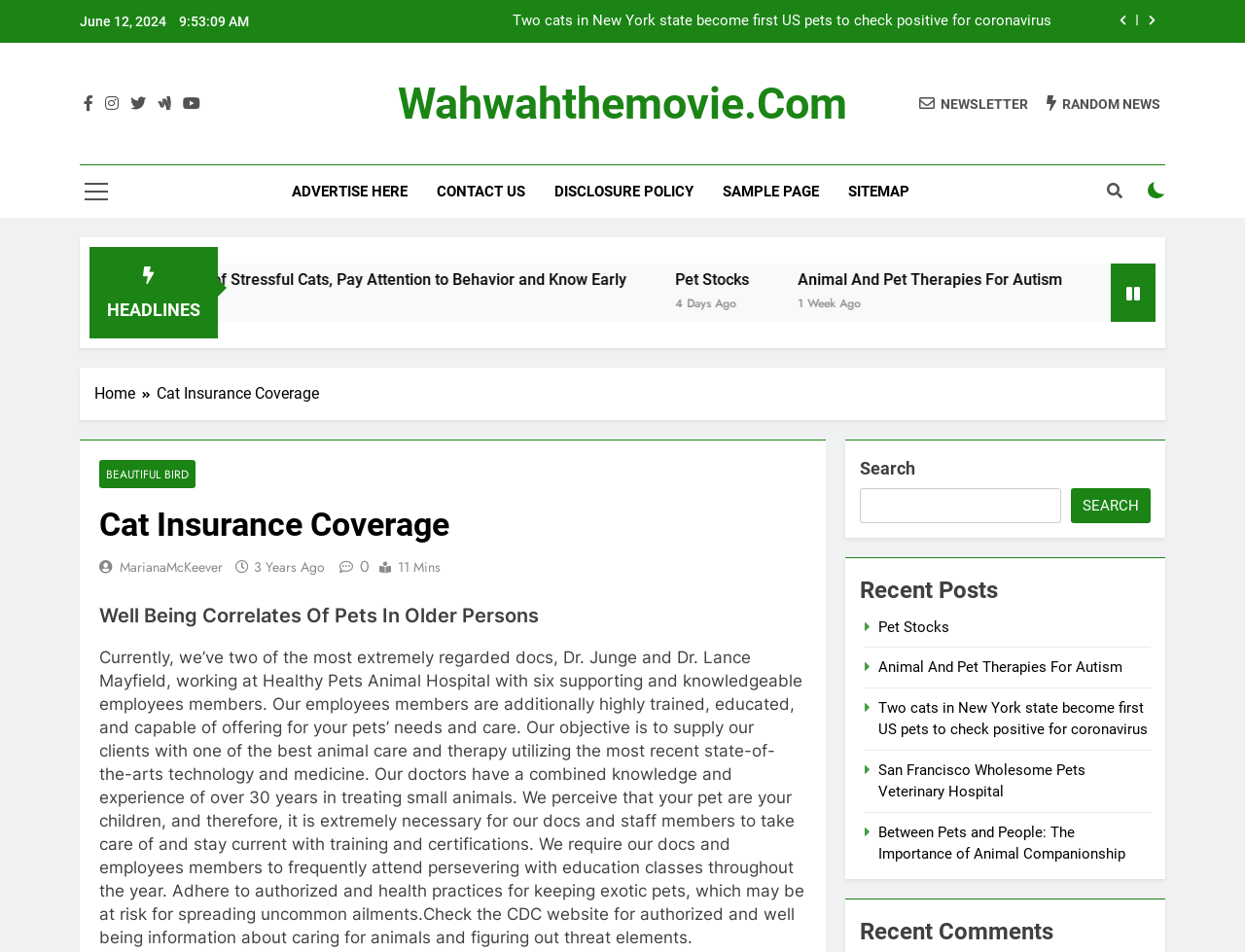Show the bounding box coordinates for the HTML element as described: "Beautiful Bird".

[0.08, 0.483, 0.157, 0.513]